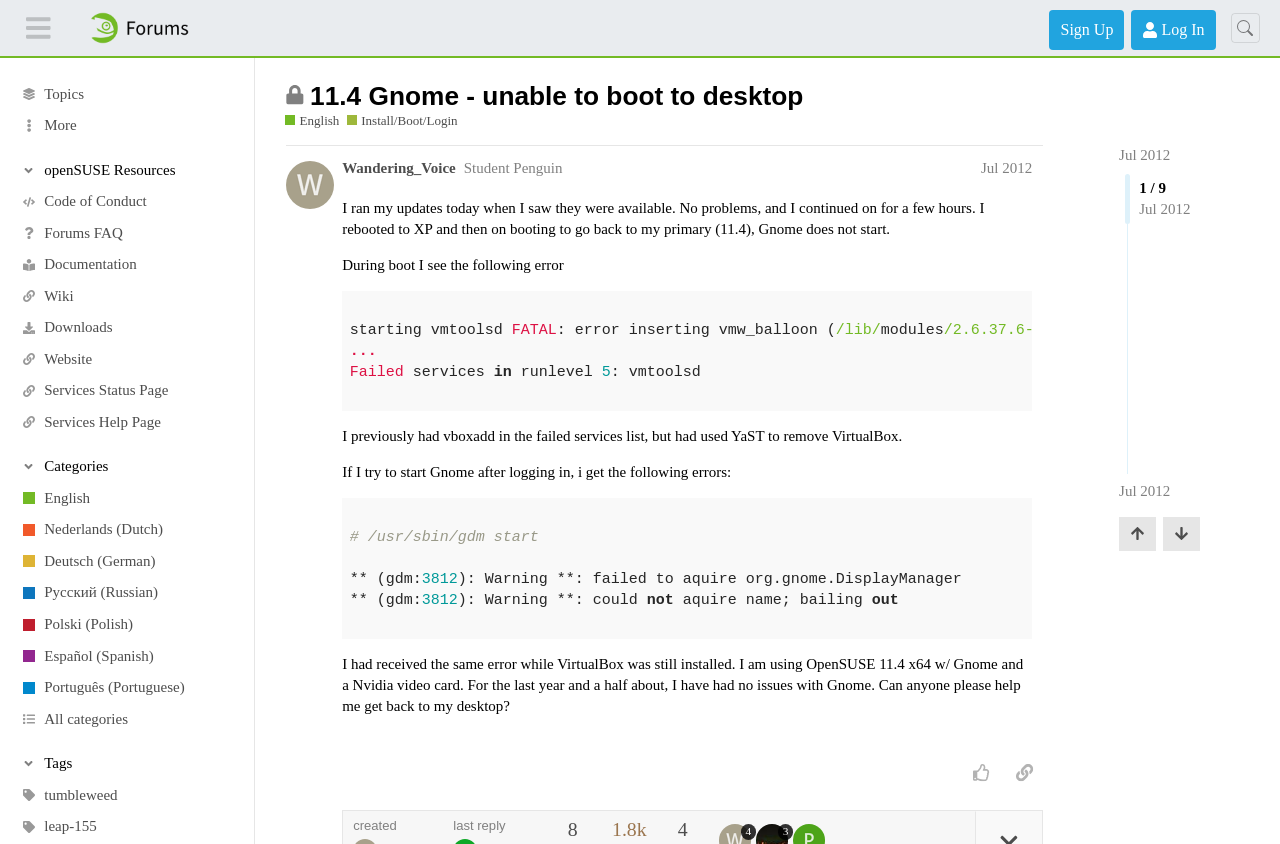Detail the webpage's structure and highlights in your description.

This webpage is a forum discussion page from openSUSE Forums. At the top, there is a header section with a link to "openSUSE Forums" and buttons for "Sign Up" and "Log In" on the right side. Below the header, there are several links to different sections of the forum, including "Topics", "Code of Conduct", "Forums FAQ", and others.

On the left side of the page, there is a sidebar with several sections, including "openSUSE Resources", "Categories", and "Tags". Each section has a button that can be expanded to show more options.

The main content of the page is a discussion thread about an issue with booting to the desktop in Gnome. The thread is closed, and it no longer accepts new replies. The title of the thread is "11.4 Gnome - unable to boot to desktop". Below the title, there are links to the original poster's profile and the date the thread was started.

The first post in the thread is from the user "Wandering_Voice" and describes the issue they are experiencing. The post includes a block of code with error messages related to vmtoolsd. There are several responses to the original post, but they are not visible on this page.

At the bottom of the page, there are links to navigate to other pages in the thread, with a pagination indicator showing that this is page 1 of 9.